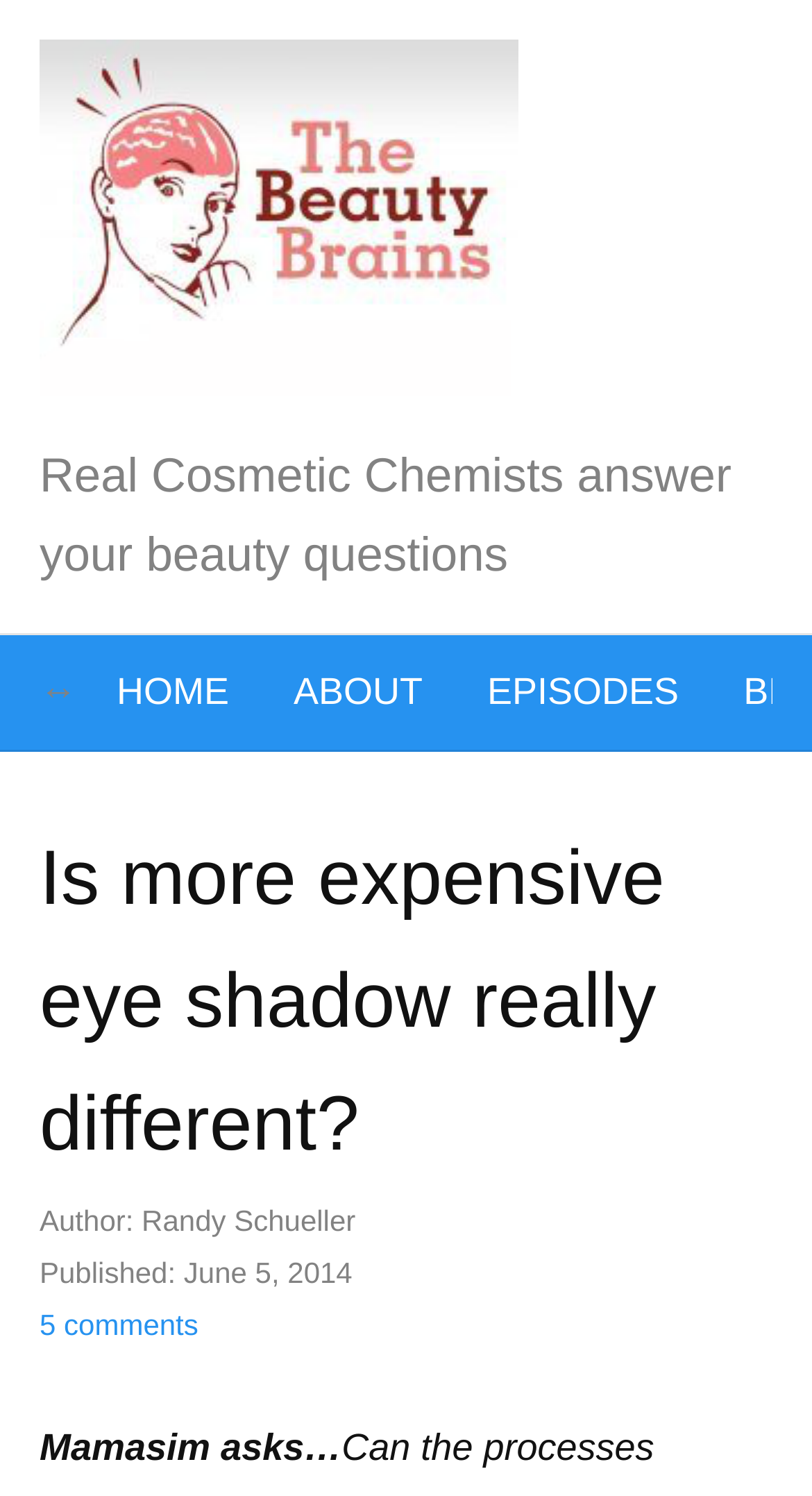Please respond to the question using a single word or phrase:
What is the name of the author of this article?

Randy Schueller